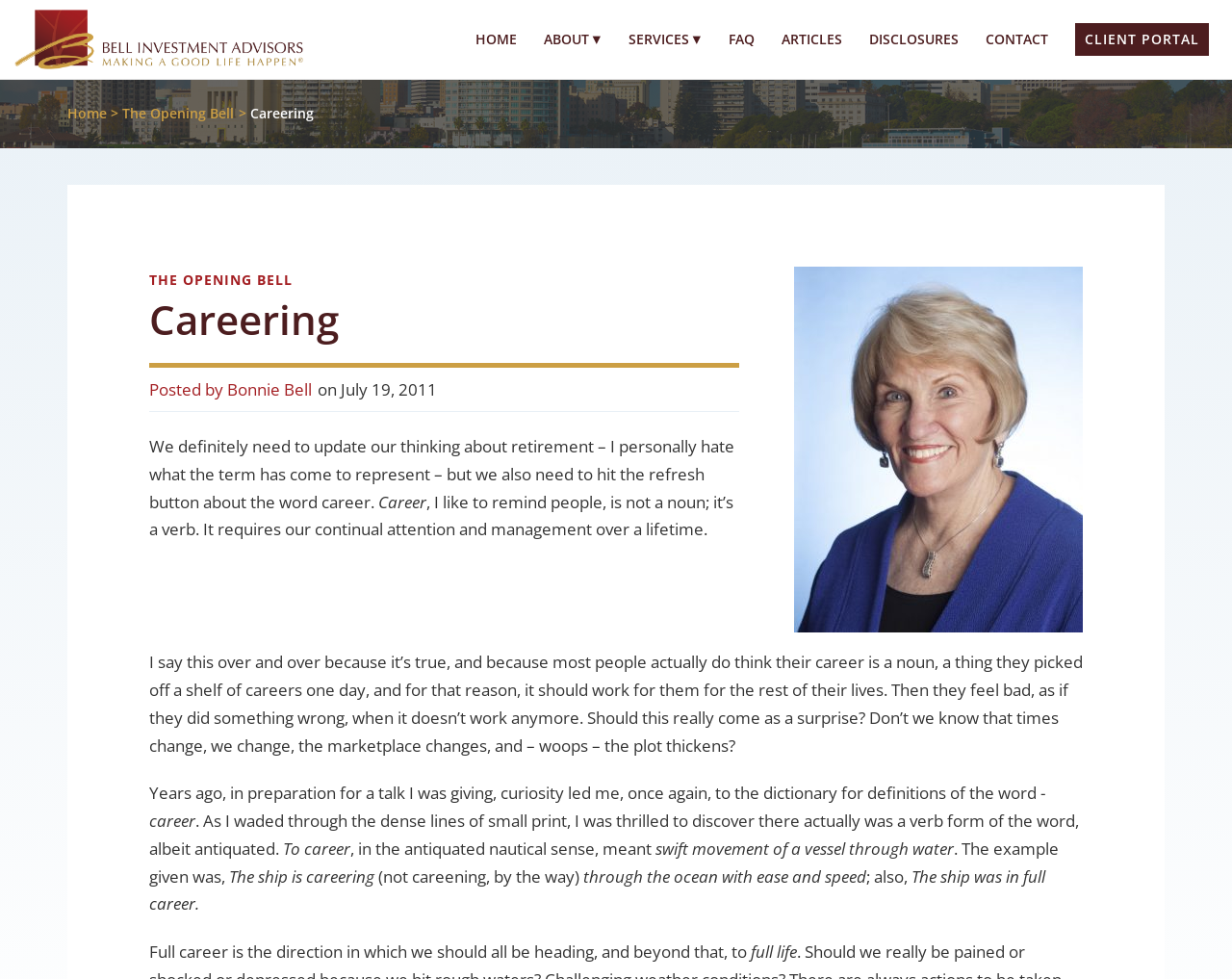Find the bounding box coordinates for the area you need to click to carry out the instruction: "Read more about the 'Western Wayne News' newspaper". The coordinates should be four float numbers between 0 and 1, indicated as [left, top, right, bottom].

None